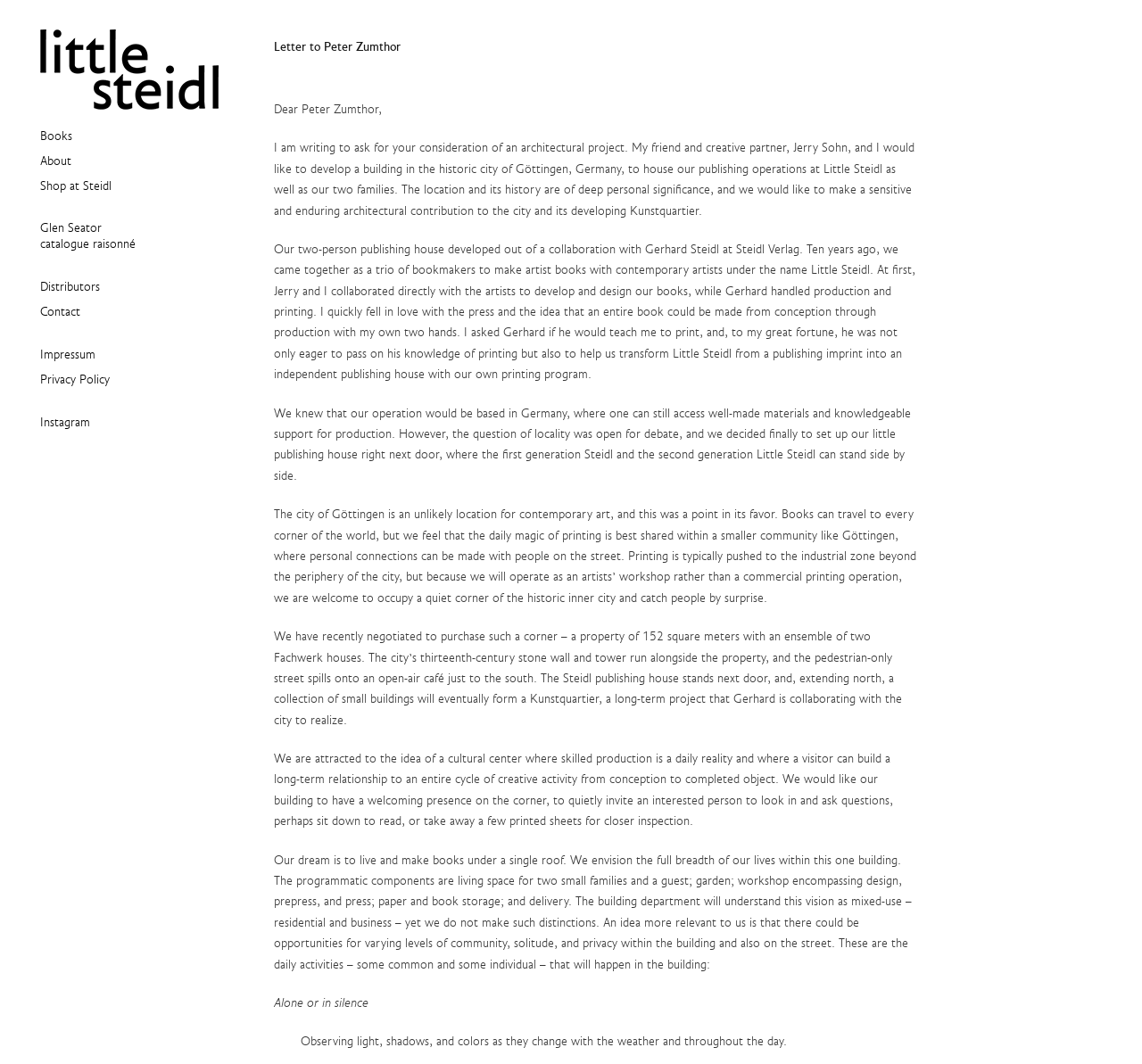Please locate the bounding box coordinates of the element that needs to be clicked to achieve the following instruction: "Go to the 'Shop at Steidl' section". The coordinates should be four float numbers between 0 and 1, i.e., [left, top, right, bottom].

[0.035, 0.168, 0.098, 0.183]